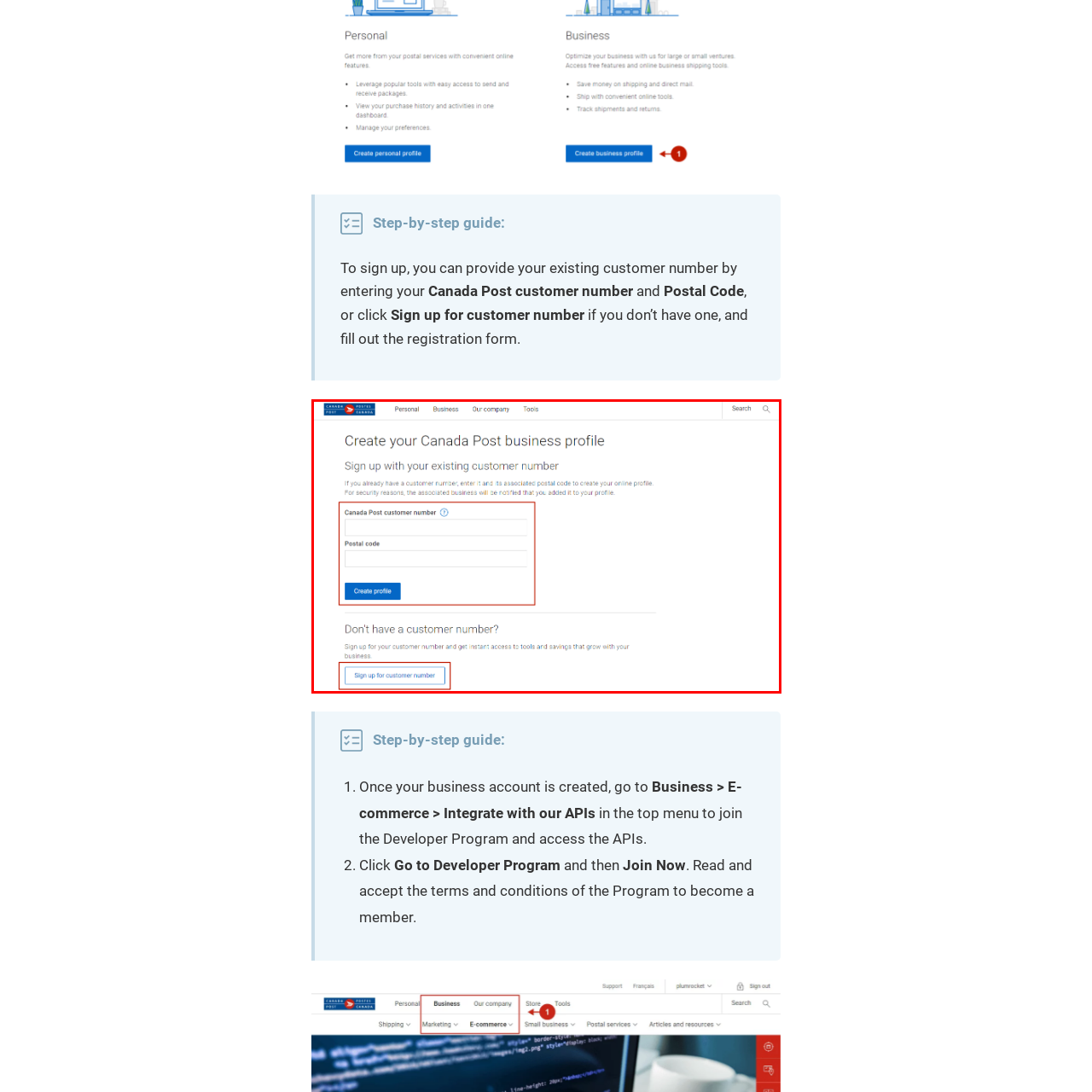What is the benefit of having a customer number?
Focus on the content inside the red bounding box and offer a detailed explanation.

According to the caption, having a customer number provides access to various tools and benefits for the business, although the specific details of these tools and benefits are not mentioned.